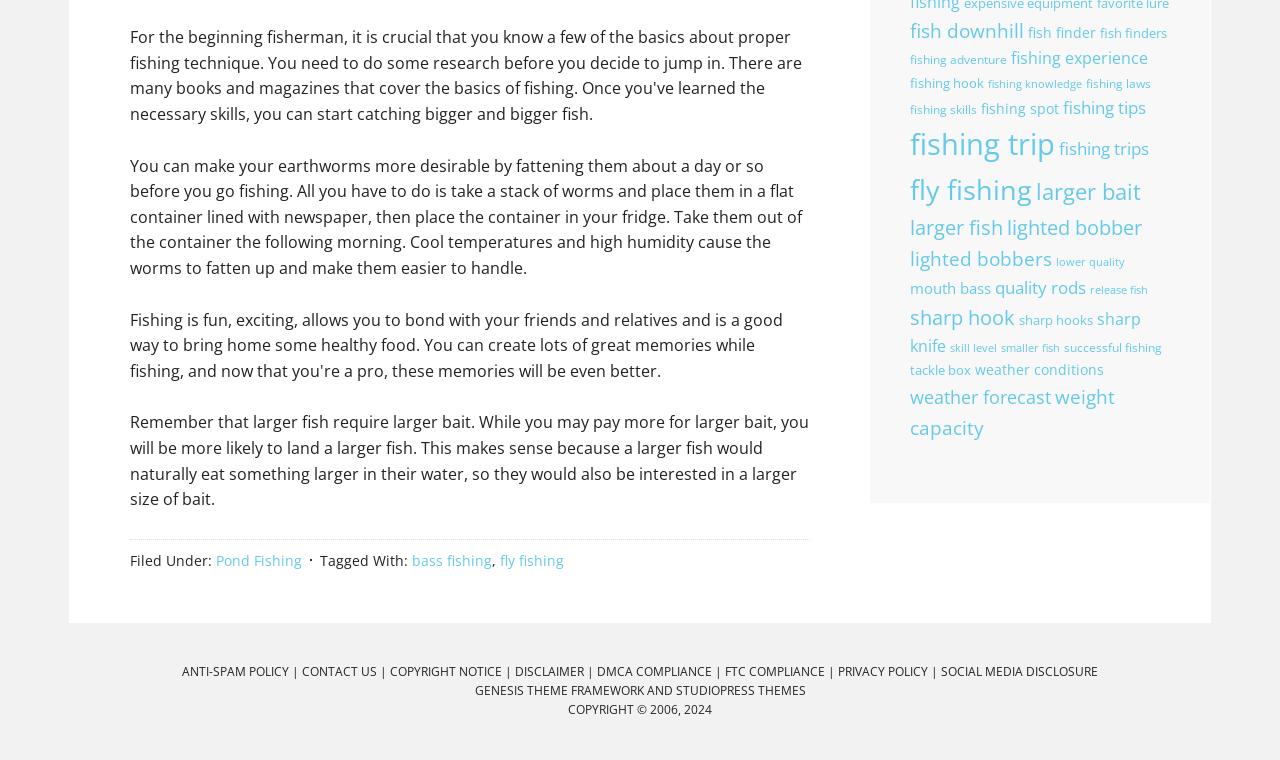Provide a one-word or one-phrase answer to the question:
How many items are related to 'fishing trip'?

298 items